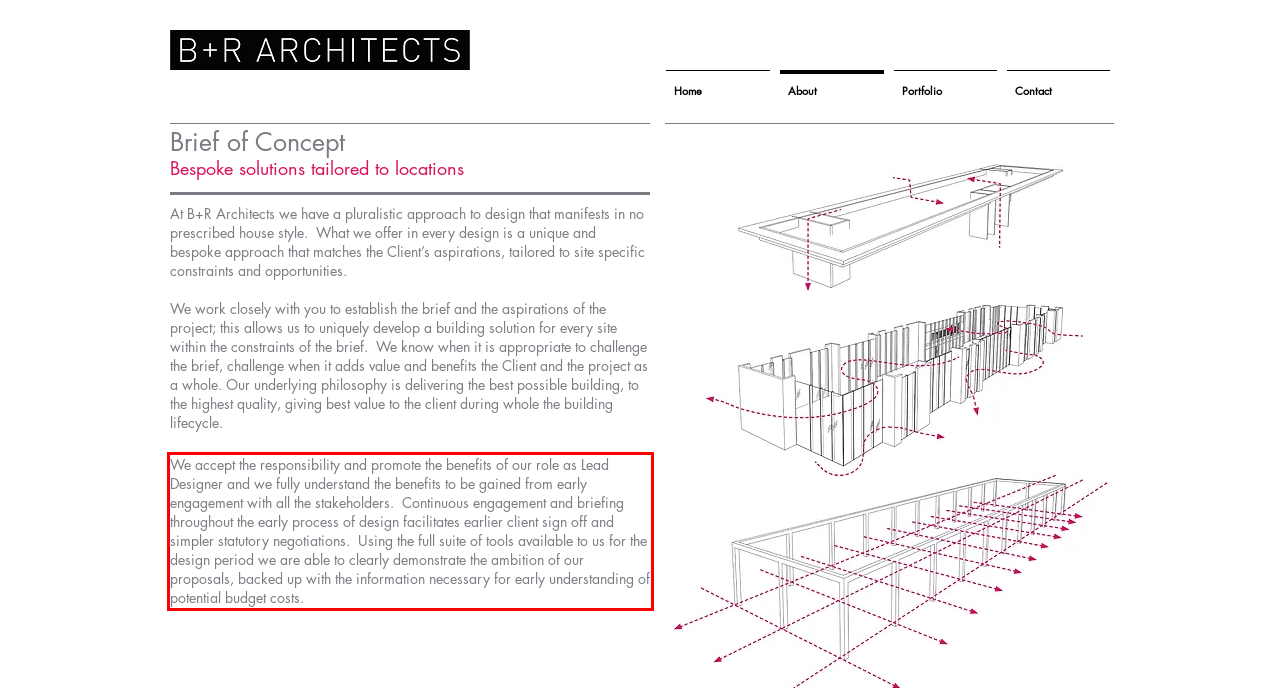Review the screenshot of the webpage and recognize the text inside the red rectangle bounding box. Provide the extracted text content.

We accept the responsibility and promote the benefits of our role as Lead Designer and we fully understand the benefits to be gained from early engagement with all the stakeholders. Continuous engagement and briefing throughout the early process of design facilitates earlier client sign off and simpler statutory negotiations. Using the full suite of tools available to us for the design period we are able to clearly demonstrate the ambition of our proposals, backed up with the information necessary for early understanding of potential budget costs.